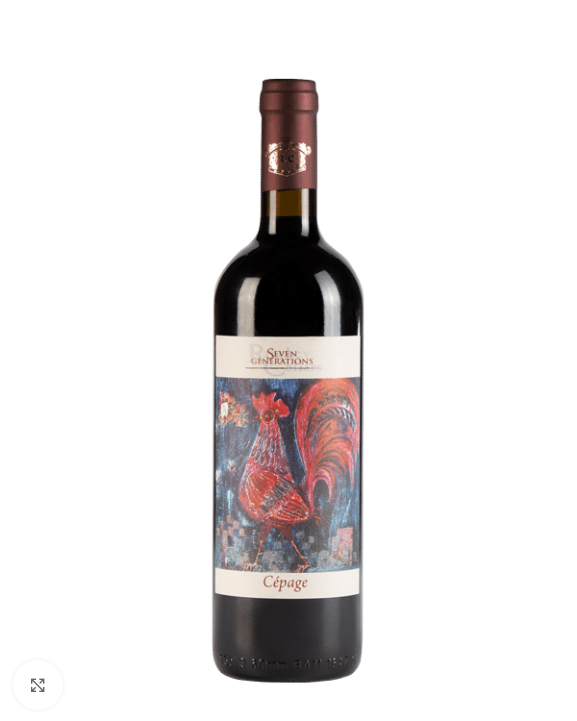Generate an elaborate description of what you see in the image.

This image showcases a bottle of "Seven Generations Cépage 2018", elegantly held against a clean white backdrop. The bottle features a distinctive label adorned with a vibrant illustration of a red rooster, symbolizing tradition and quality. The label bears the name "Seven Generations" prominently at the top, with "Cépage" elegantly displayed beneath. This wine is noted for its rich flavors derived from a blend of grape varieties, including Cabernet Franc, Cabernet Sauvignon, and Merlot. Aged for 24 months in French oak barrels, it promises a deep and harmonious taste, appealing to both connoisseurs and casual wine drinkers alike. The overall presentation reflects a commitment to excellence and a celebration of winemaking heritage.